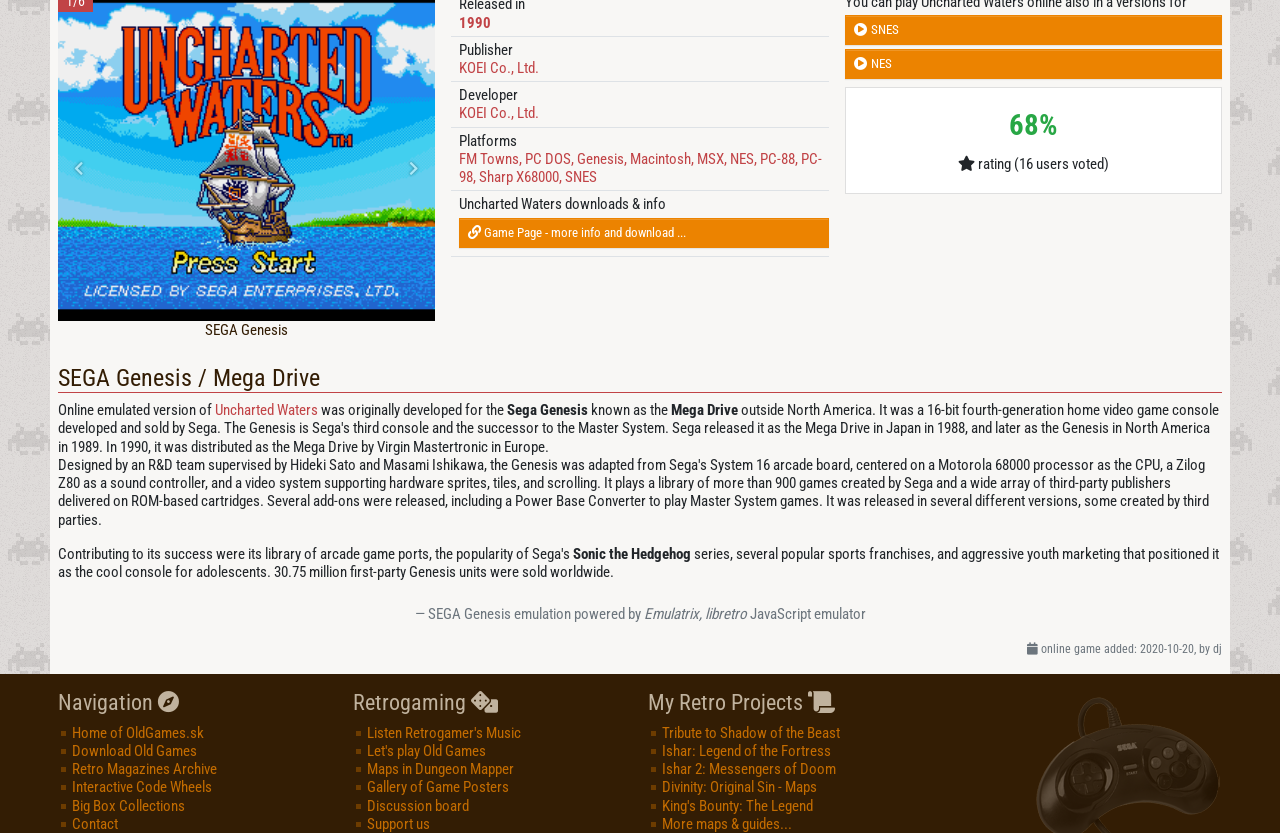Please provide the bounding box coordinates for the element that needs to be clicked to perform the following instruction: "Click the 'Let's play Old Games' link". The coordinates should be given as four float numbers between 0 and 1, i.e., [left, top, right, bottom].

[0.287, 0.891, 0.38, 0.912]